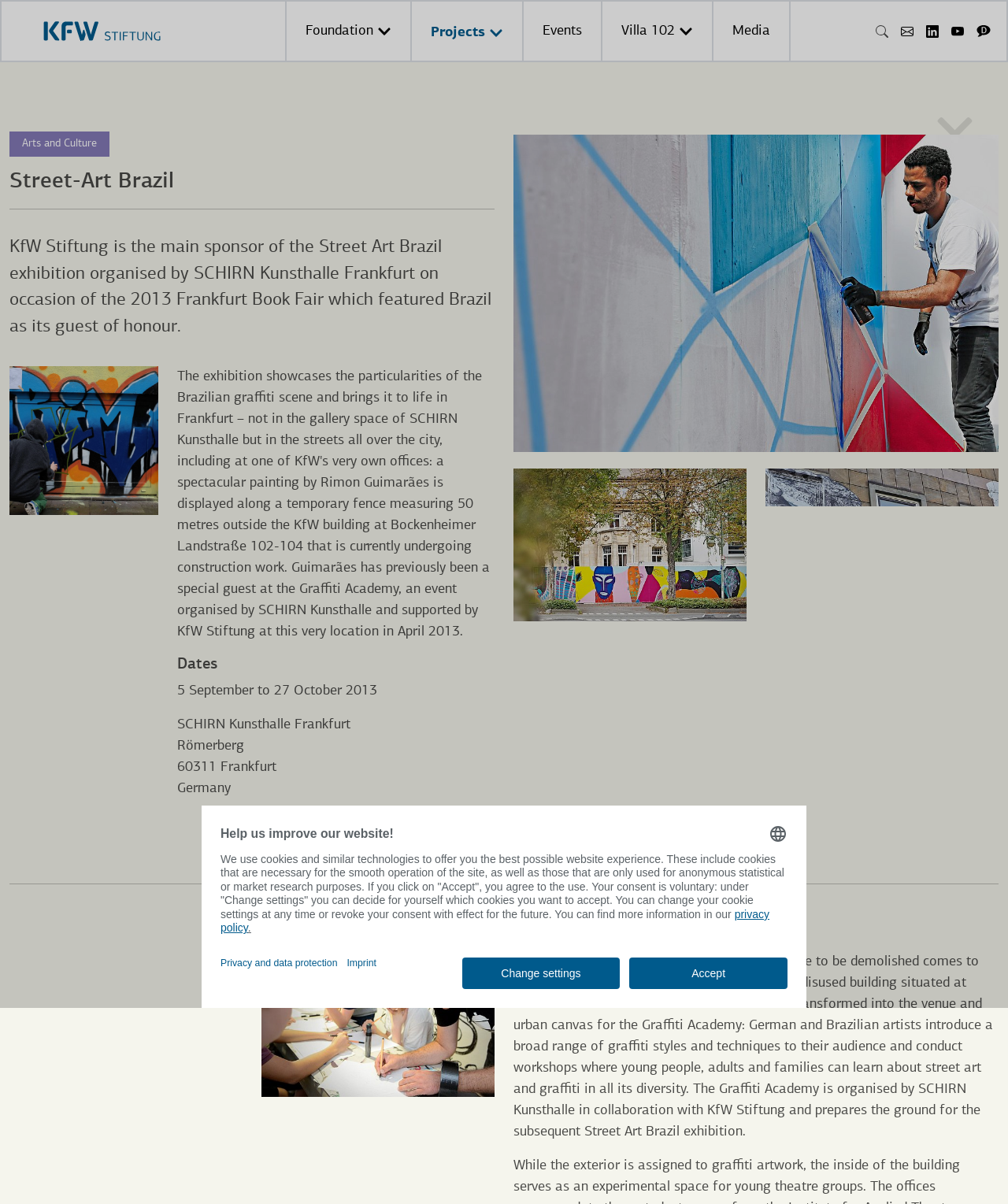Articulate a detailed summary of the webpage's content and design.

The webpage is about the KfW Stiftung's sponsorship of the Street Art Brazil exhibition organized by SCHIRN Kunsthalle Frankfurt during the 2013 Frankfurt Book Fair. 

At the top left corner, there is a logo of KfW Stiftung, and next to it, there are five buttons for navigation: 'Foundation', 'Projects', 'Events', 'Villa 102', and 'Media'. 

On the top right corner, there are several social media links, including 'Mail', 'LinkedIn', 'Youtube', and an unknown link. 

Below the navigation buttons, there is a heading 'Street-Art Brazil' followed by a horizontal separator. 

The main content of the webpage is divided into two sections. The left section contains a brief description of the Street Art Brazil exhibition, including the dates and location. There are also several images on the left section, but their contents are not specified. 

The right section is about the Graffiti Academy, which is a project organized by SCHIRN Kunsthalle in collaboration with KfW Stiftung. It provides a brief description of the project and its activities. 

At the bottom of the webpage, there is a horizontal separator, followed by a heading 'Graffiti Academy' and a long paragraph describing the project in more detail. 

On the bottom left corner, there is a button 'Open Privacy settings', and a dialog box 'Help us improve our website!' which provides information about the use of cookies and similar technologies on the website. The dialog box includes several buttons and links, including 'Select language', 'Accept', 'Change settings', and 'privacy policy'.